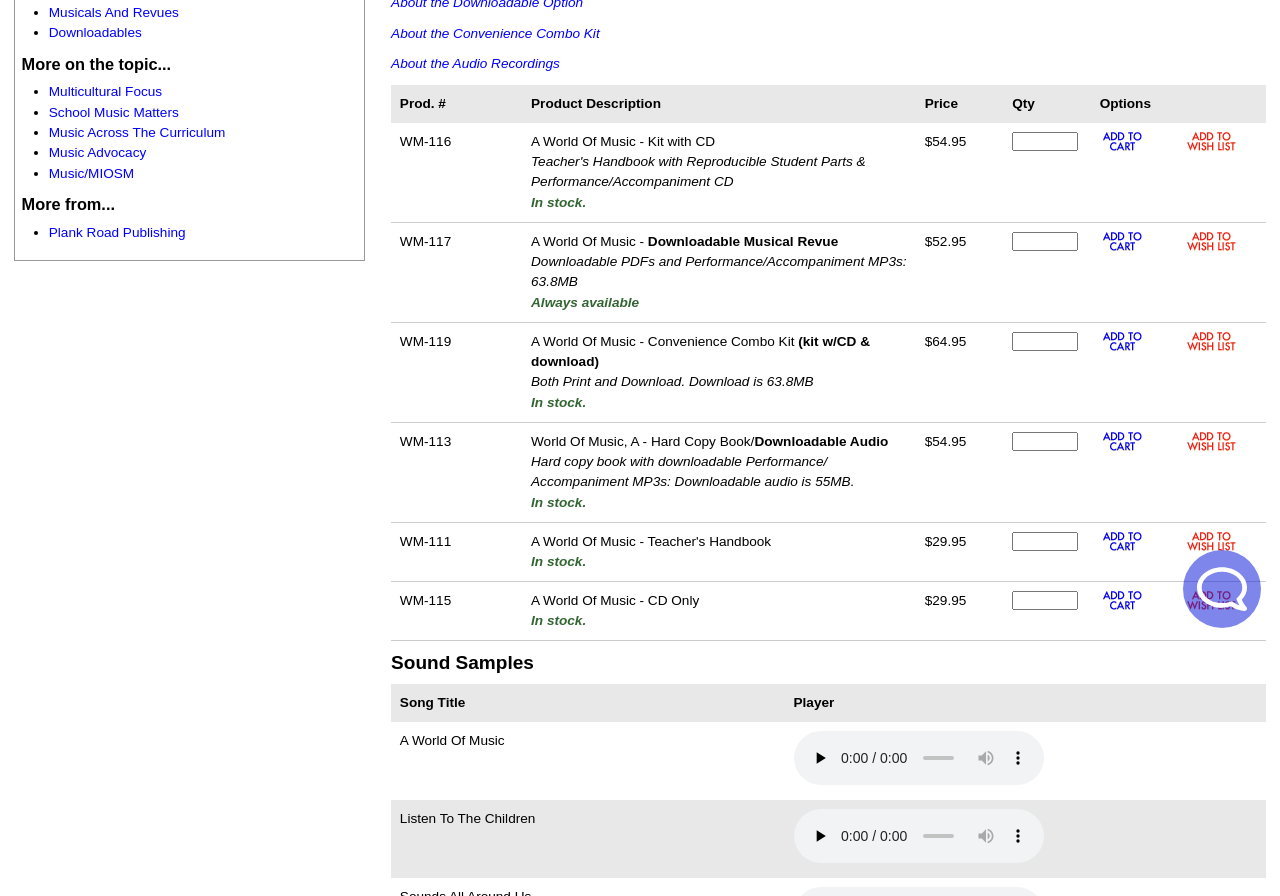Given the description Music/MIOSM, predict the bounding box coordinates of the UI element. Ensure the coordinates are in the format (top-left x, top-left y, bottom-right x, bottom-right y) and all values are between 0 and 1.

[0.038, 0.185, 0.105, 0.202]